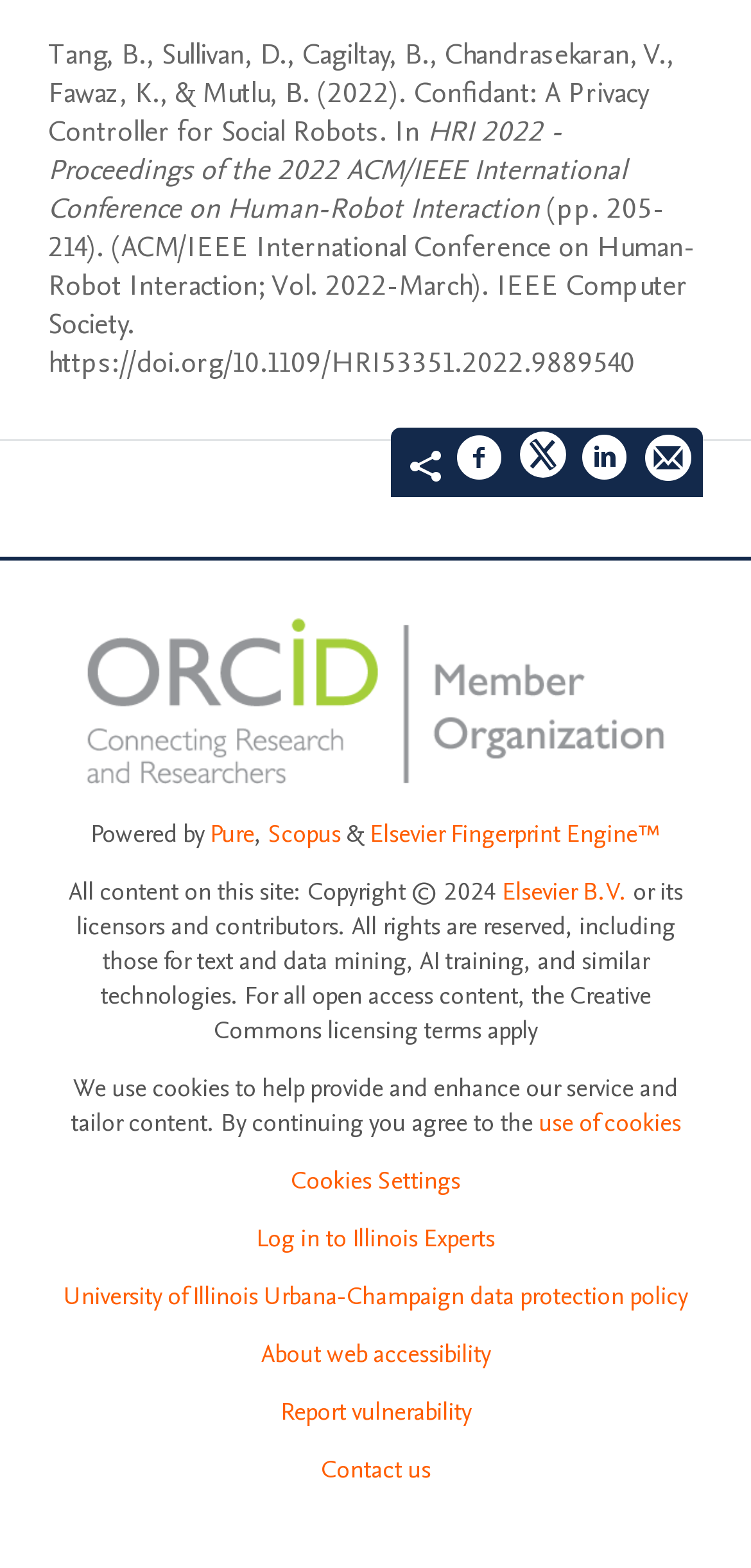What is the DOI of the research paper? From the image, respond with a single word or brief phrase.

https://doi.org/10.1109/HRI53351.2022.9889540